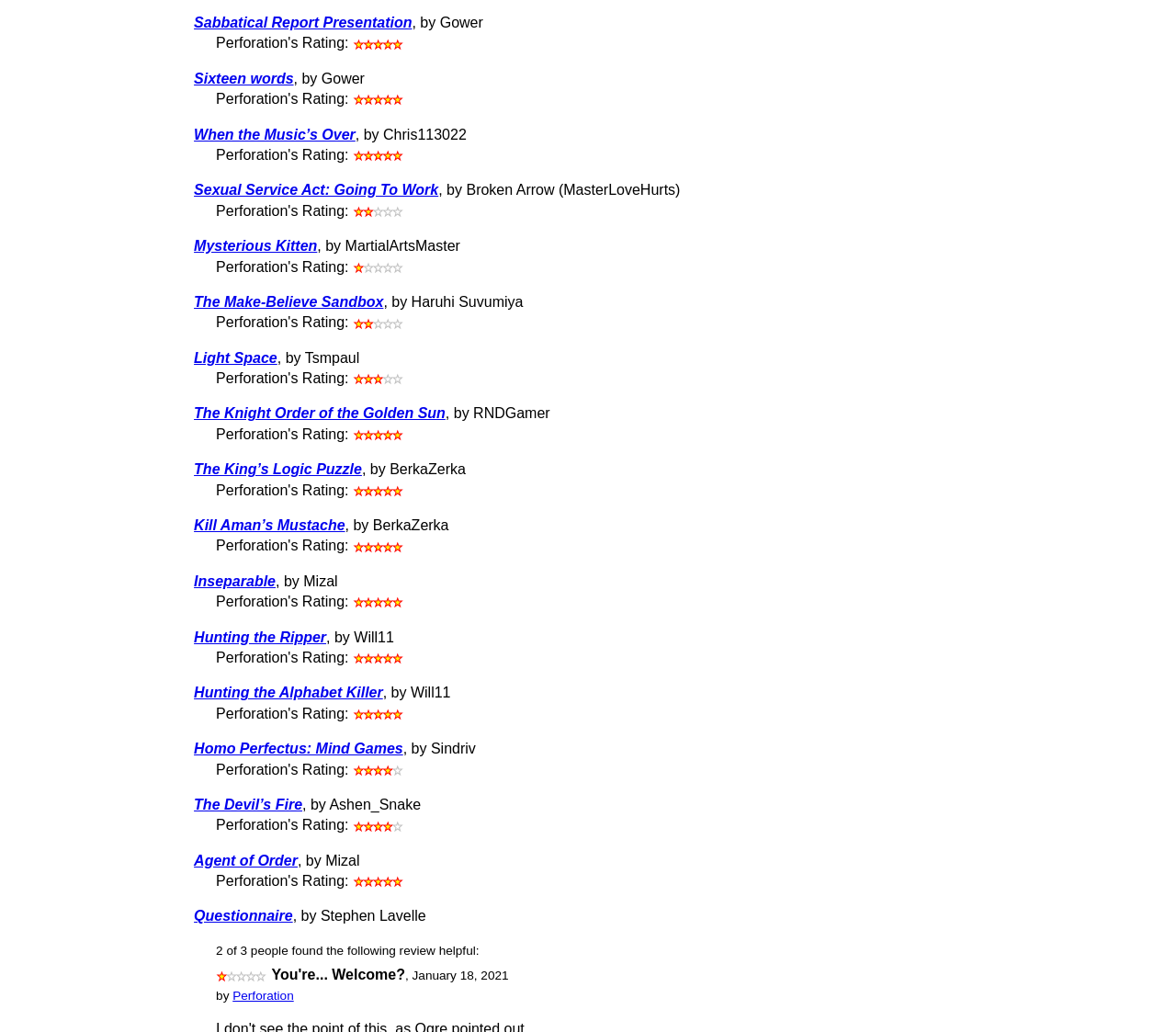Based on the provided description, "Questionnaire", find the bounding box of the corresponding UI element in the screenshot.

[0.165, 0.88, 0.249, 0.895]